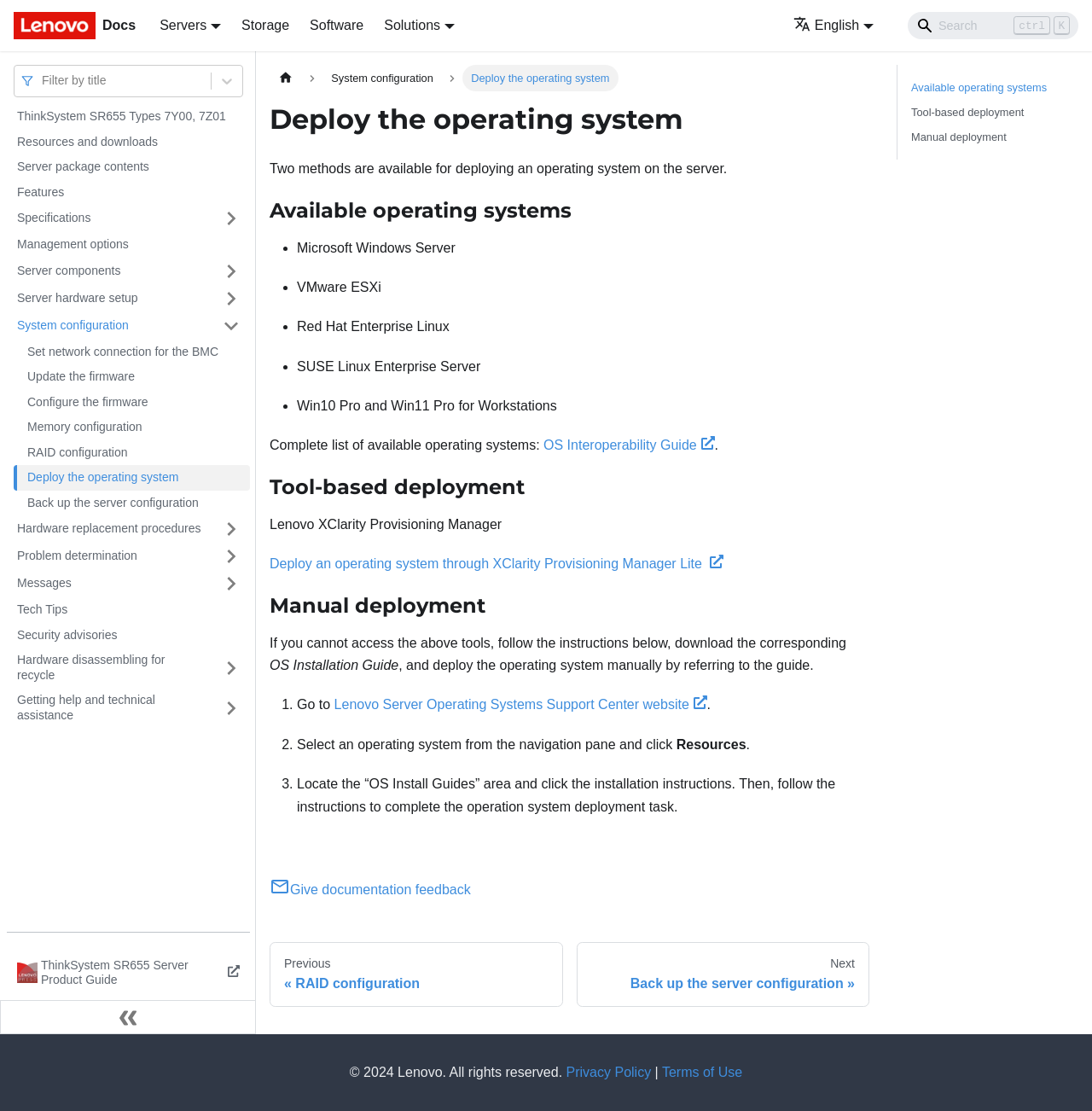Please locate the clickable area by providing the bounding box coordinates to follow this instruction: "Click the 'Servers' button".

[0.146, 0.016, 0.202, 0.029]